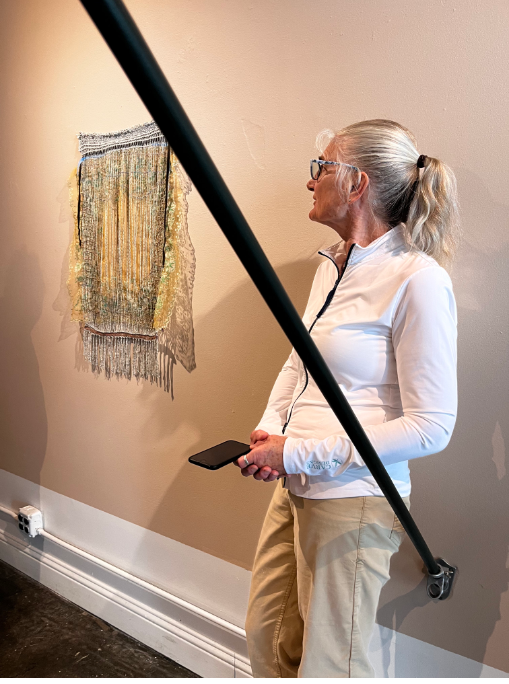Generate an elaborate caption that includes all aspects of the image.

In the image, a woman stands thoughtfully beside a piece of art displayed on a beige wall. The artwork, a textured tapestry with shimmering threads and strands cascading down, captures attention with its intricate details and use of light. The woman, dressed in a light-colored long-sleeve shirt and beige pants, holds a smartphone in her left hand, possibly taking notes or photos of the piece. Her hair is pulled back, accentuating her pensive expression as she engages with the art. A sleek black support pole is visible in the foreground, adding an architectural element to the scene and framing the interaction between the viewer and the artwork. The overall atmosphere suggests a moment of reflection and appreciation within an artistic space.